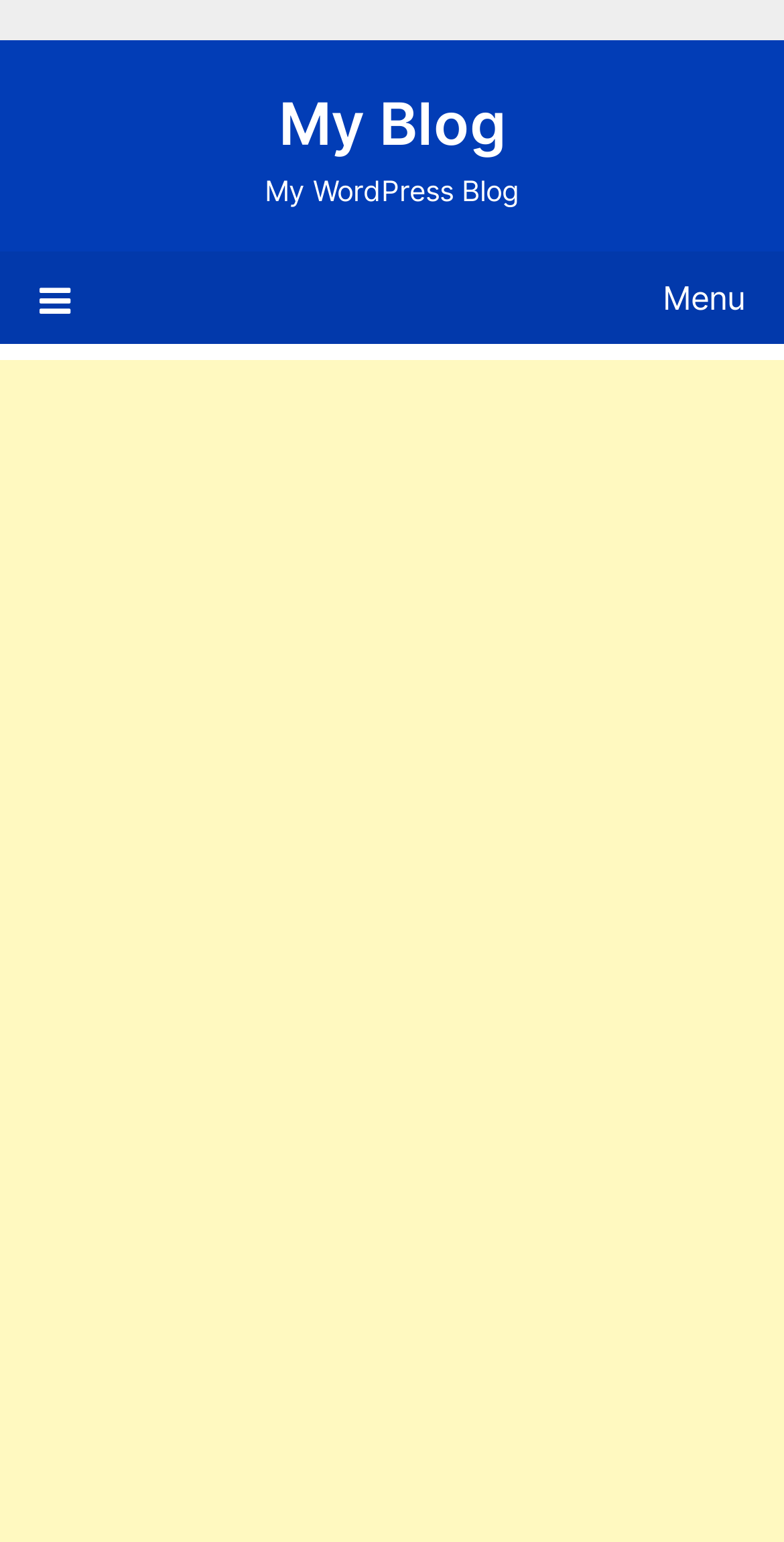Extract the main heading text from the webpage.

The Changing Landscape of Healthcare Data